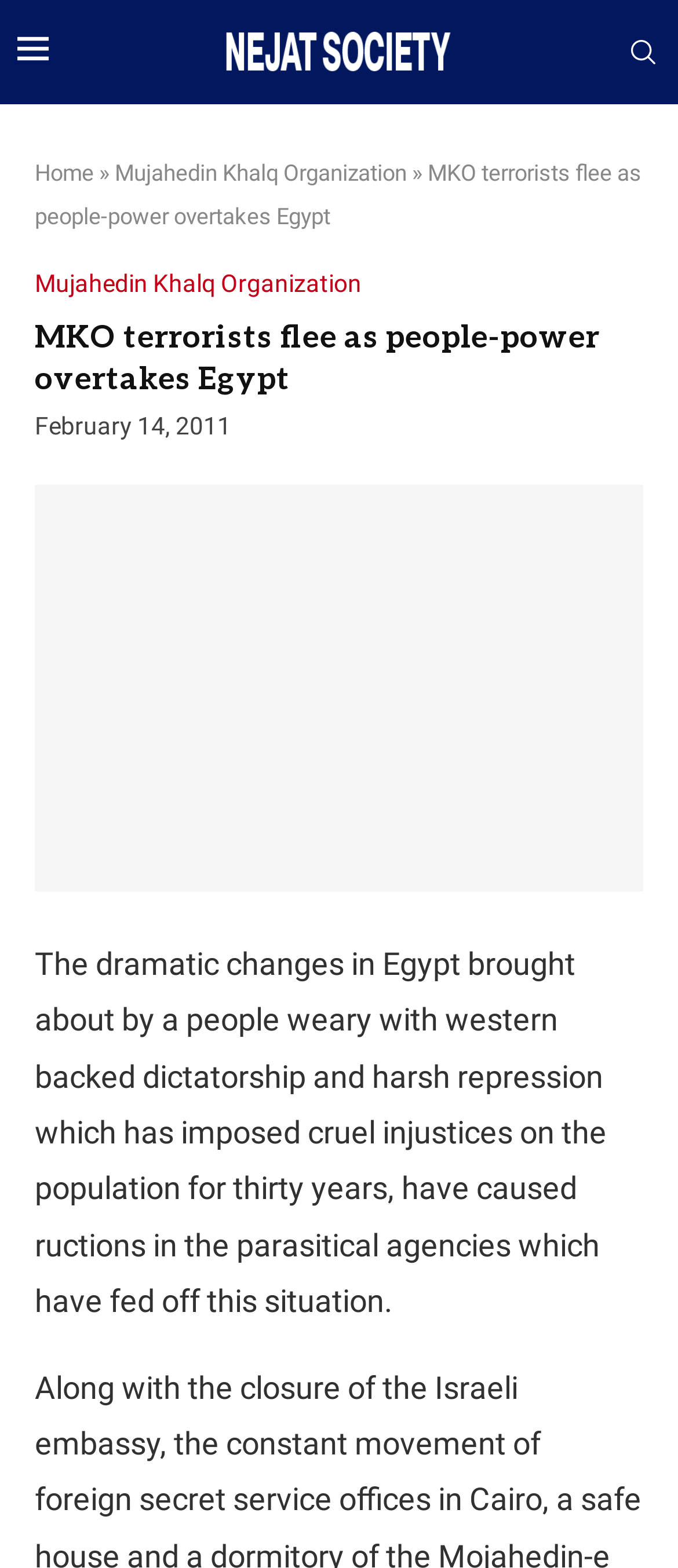What is the position of the 'Search' link?
Could you answer the question in a detailed manner, providing as much information as possible?

I looked at the bounding box coordinates of the 'Search' link element and found that its x1 and x2 values are close to 1, which means it is located at the right side of the webpage. Its y1 and y2 values are relatively small, which means it is located at the top of the webpage. Therefore, I concluded that the position of the 'Search' link is at the top right.